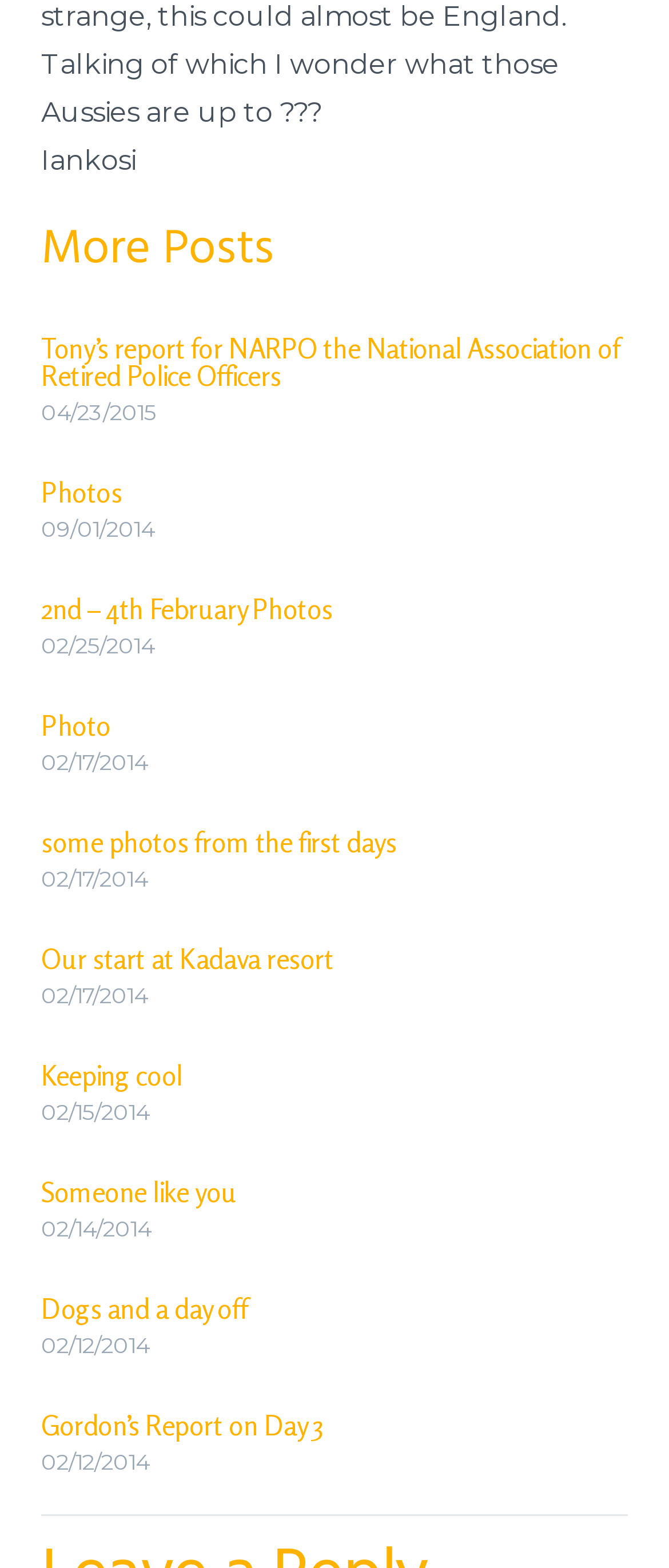What is the purpose of the 'More Posts' heading?
Please look at the screenshot and answer in one word or a short phrase.

To indicate more posts